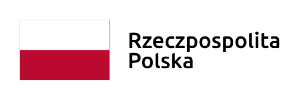Explain what the image portrays in a detailed manner.

The image features the flag of Poland, prominently displayed alongside the text "Rzeczpospolita Polska." The flag consists of two horizontal bands: a white upper section representing peace and a red lower section symbolizing courage and valor. This visual symbolizes the national identity and sovereignty of Poland, with "Rzeczpospolita Polska" translating to "Republic of Poland" in English. The combination of the flag and the text evokes a strong sense of patriotism and national pride.